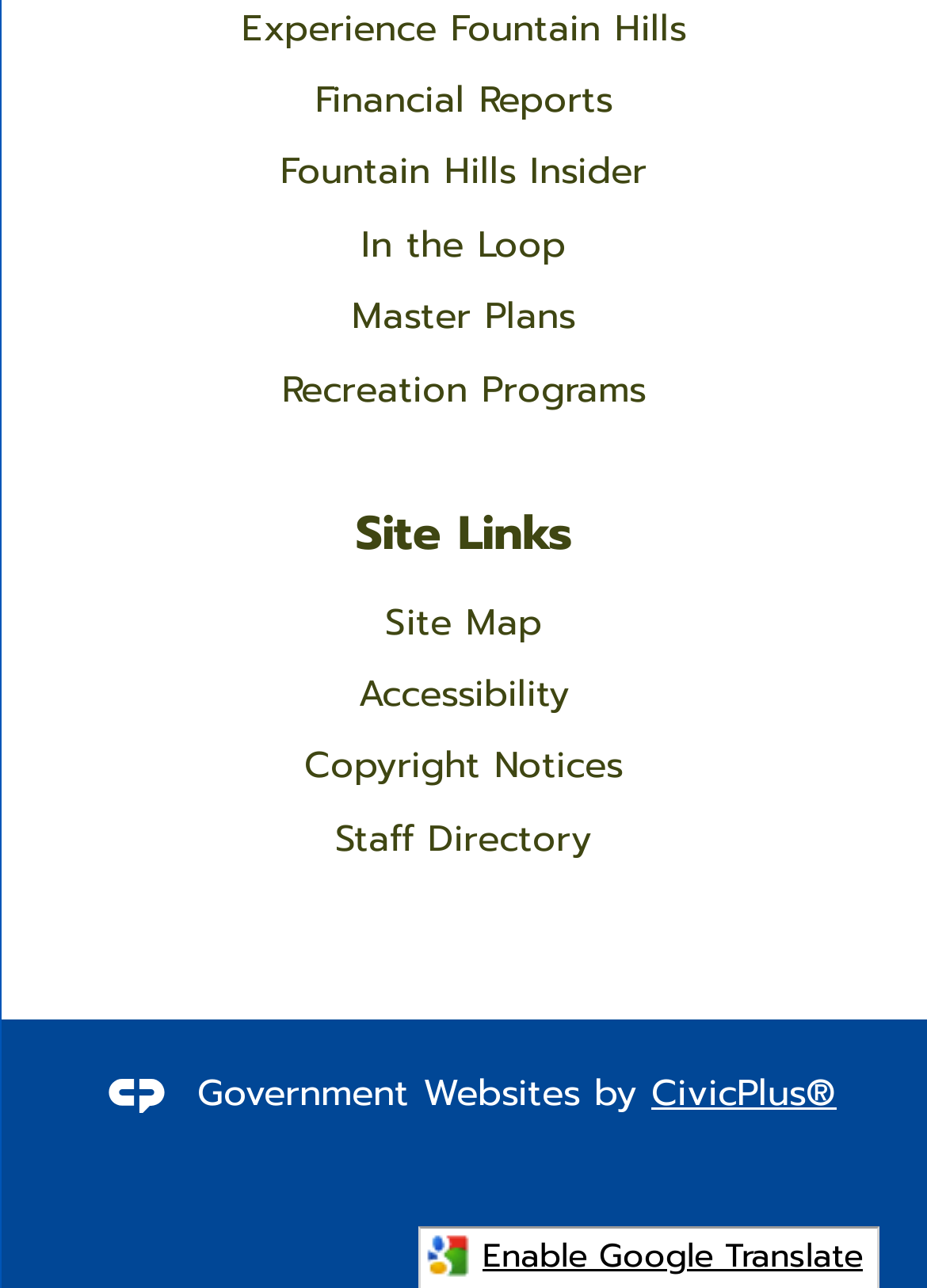Determine the bounding box coordinates of the clickable element necessary to fulfill the instruction: "Check Site Map". Provide the coordinates as four float numbers within the 0 to 1 range, i.e., [left, top, right, bottom].

[0.415, 0.46, 0.585, 0.503]